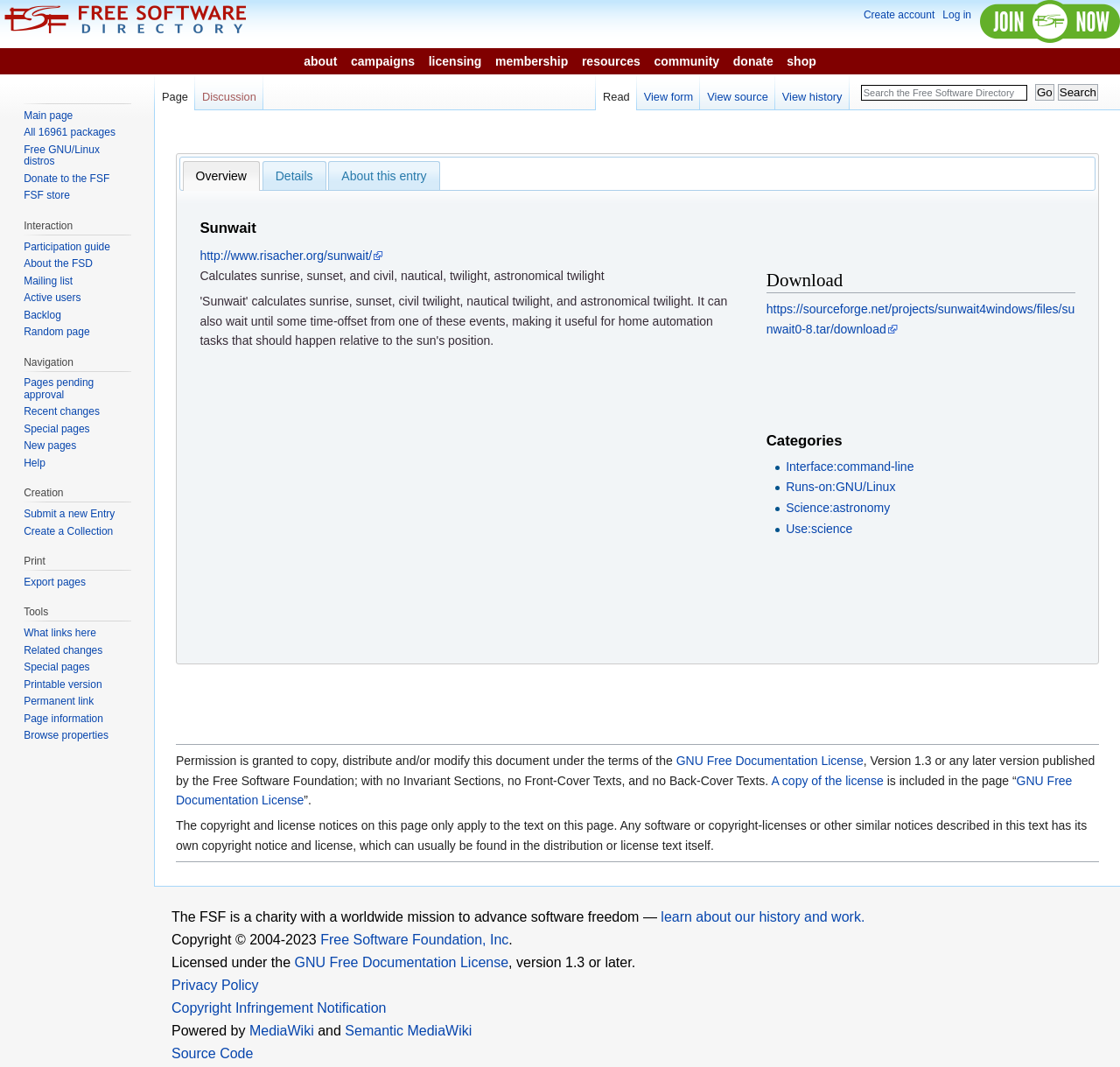Determine the bounding box coordinates for the element that should be clicked to follow this instruction: "View the 'Overview' tab". The coordinates should be given as four float numbers between 0 and 1, in the format [left, top, right, bottom].

[0.163, 0.151, 0.232, 0.179]